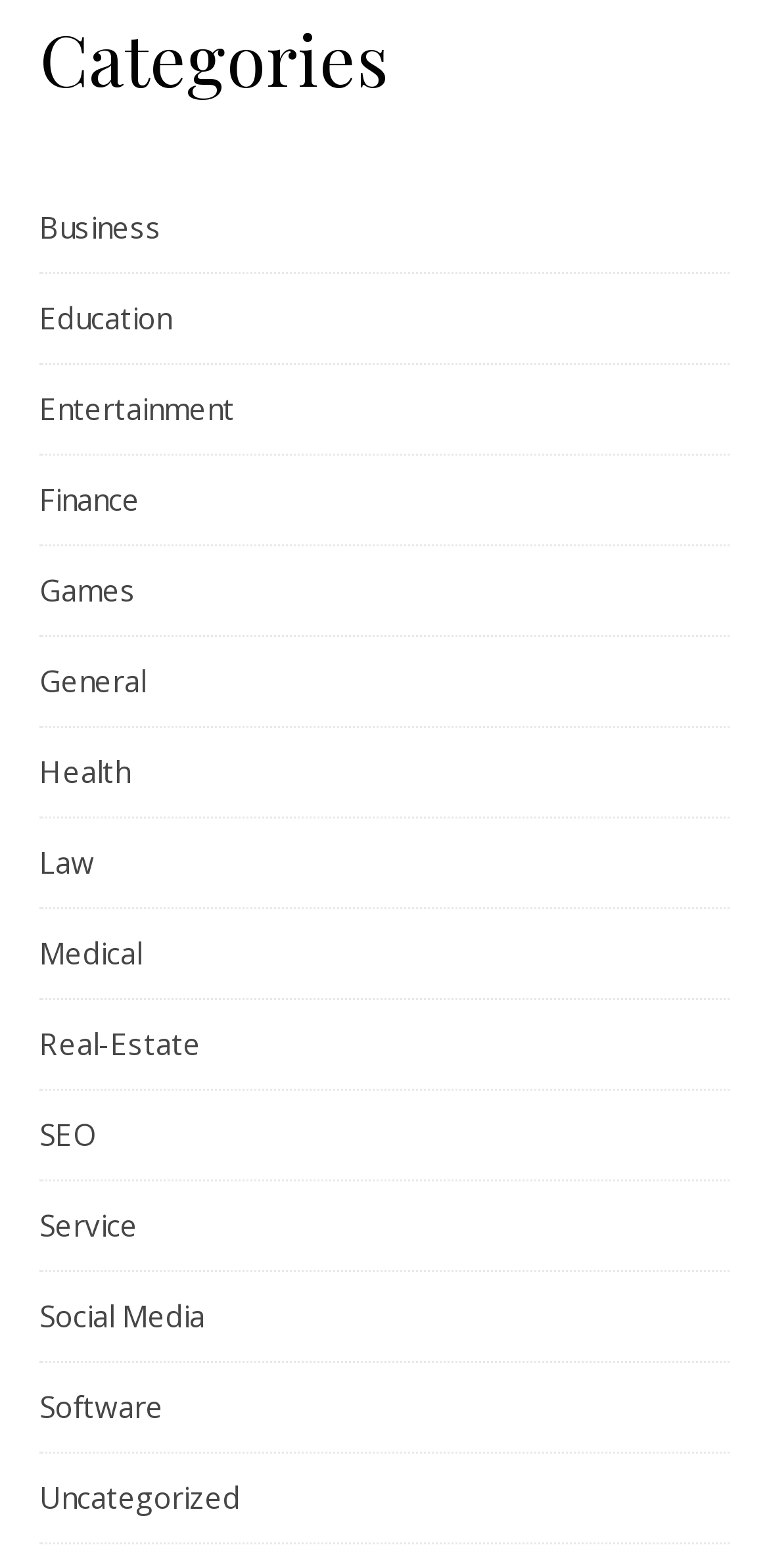How many categories are available?
Based on the image, please offer an in-depth response to the question.

I counted the number of links under the 'Categories' heading, and there are 17 links, each representing a category.